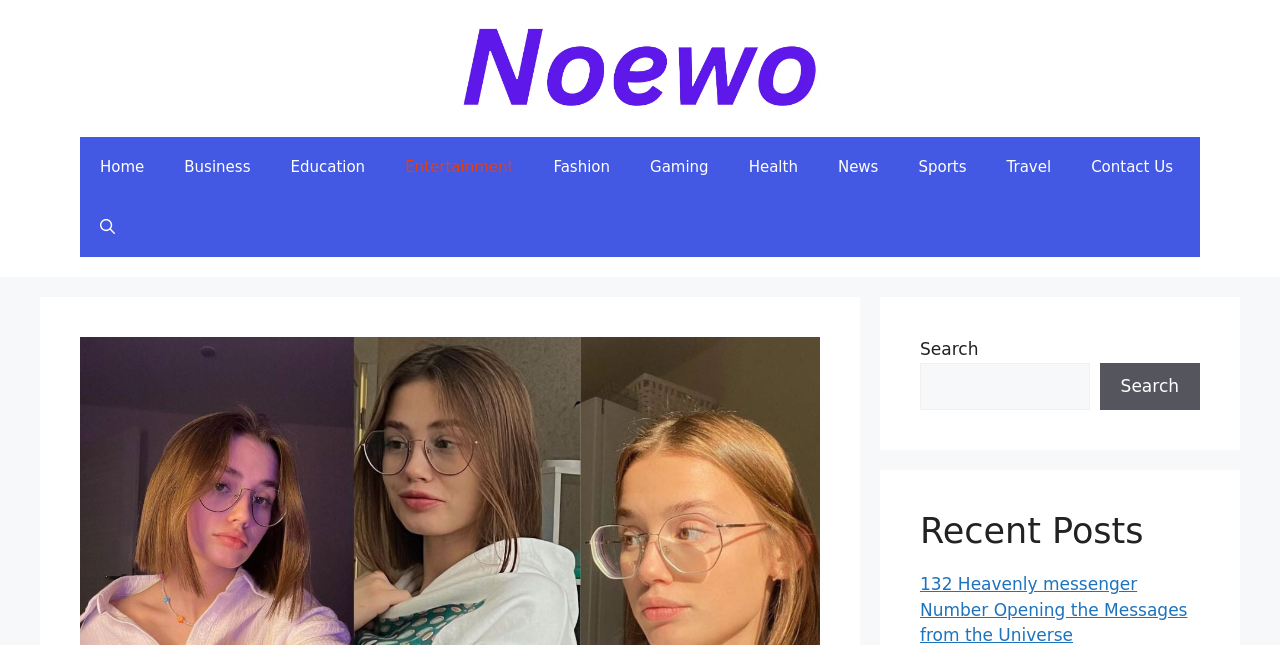How many links are in the banner section?
Identify the answer in the screenshot and reply with a single word or phrase.

1